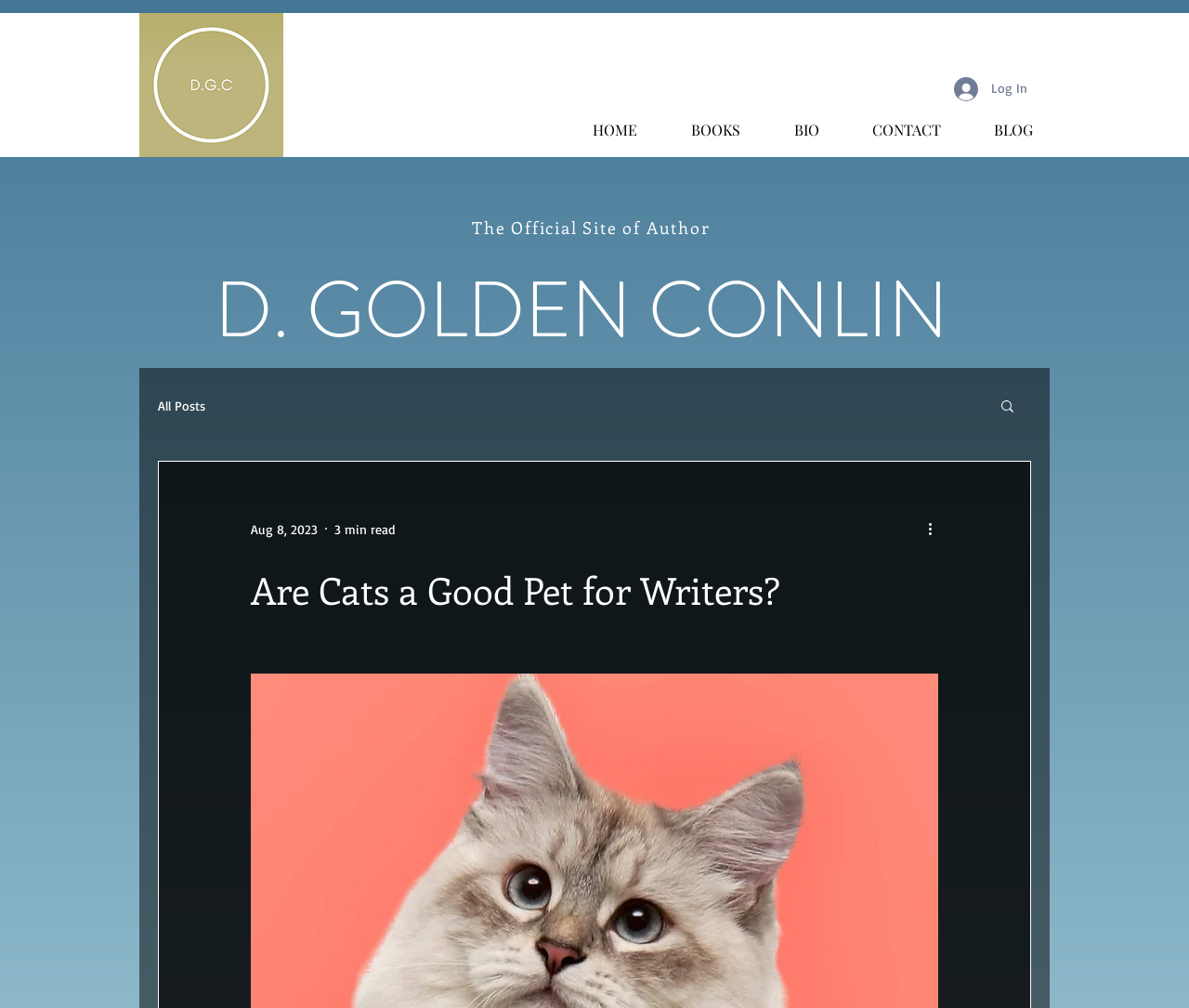Use one word or a short phrase to answer the question provided: 
What is the navigation menu item after 'HOME'?

BOOKS